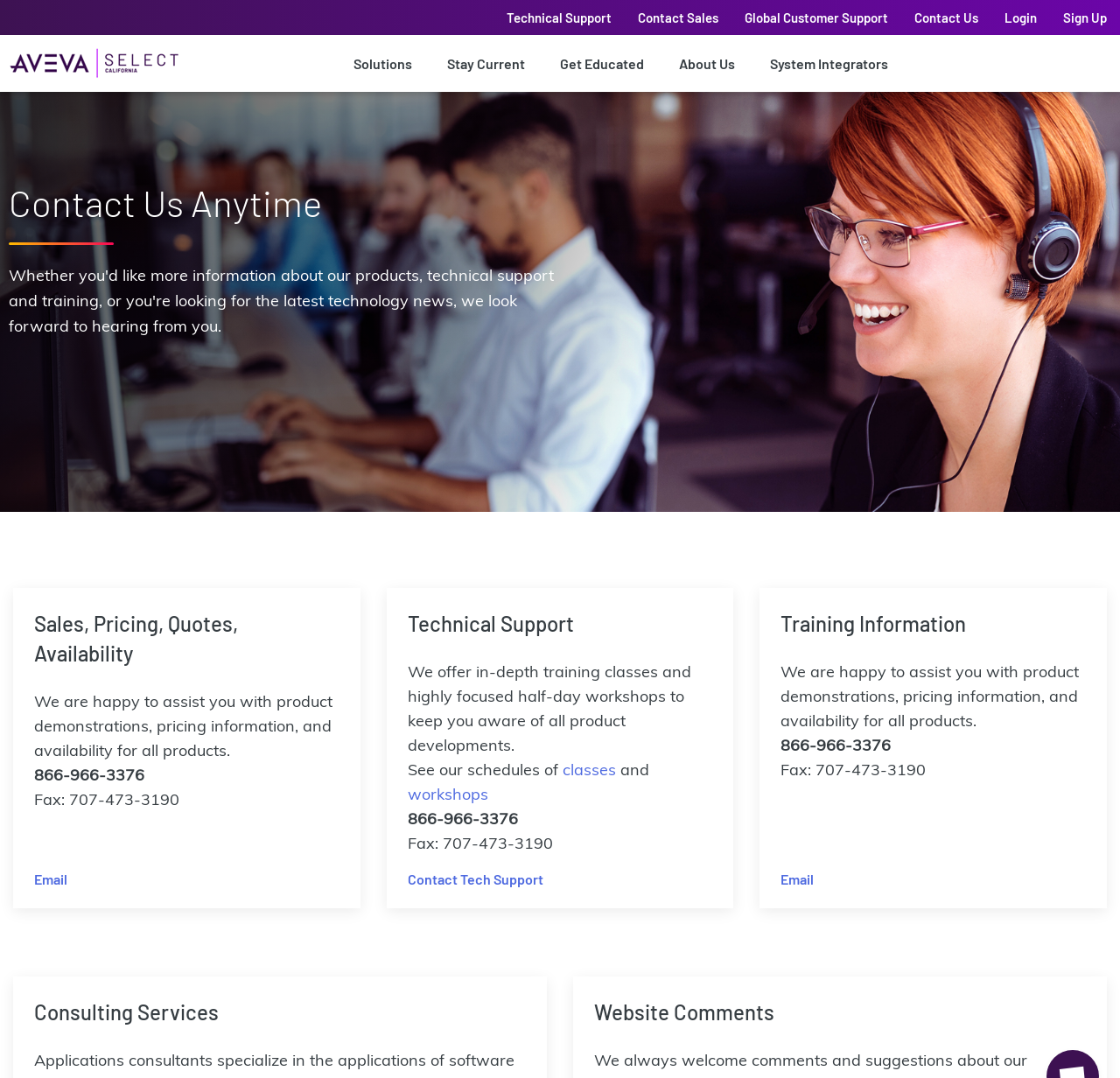Predict the bounding box coordinates for the UI element described as: "Contact Tech Support". The coordinates should be four float numbers between 0 and 1, presented as [left, top, right, bottom].

[0.364, 0.808, 0.485, 0.823]